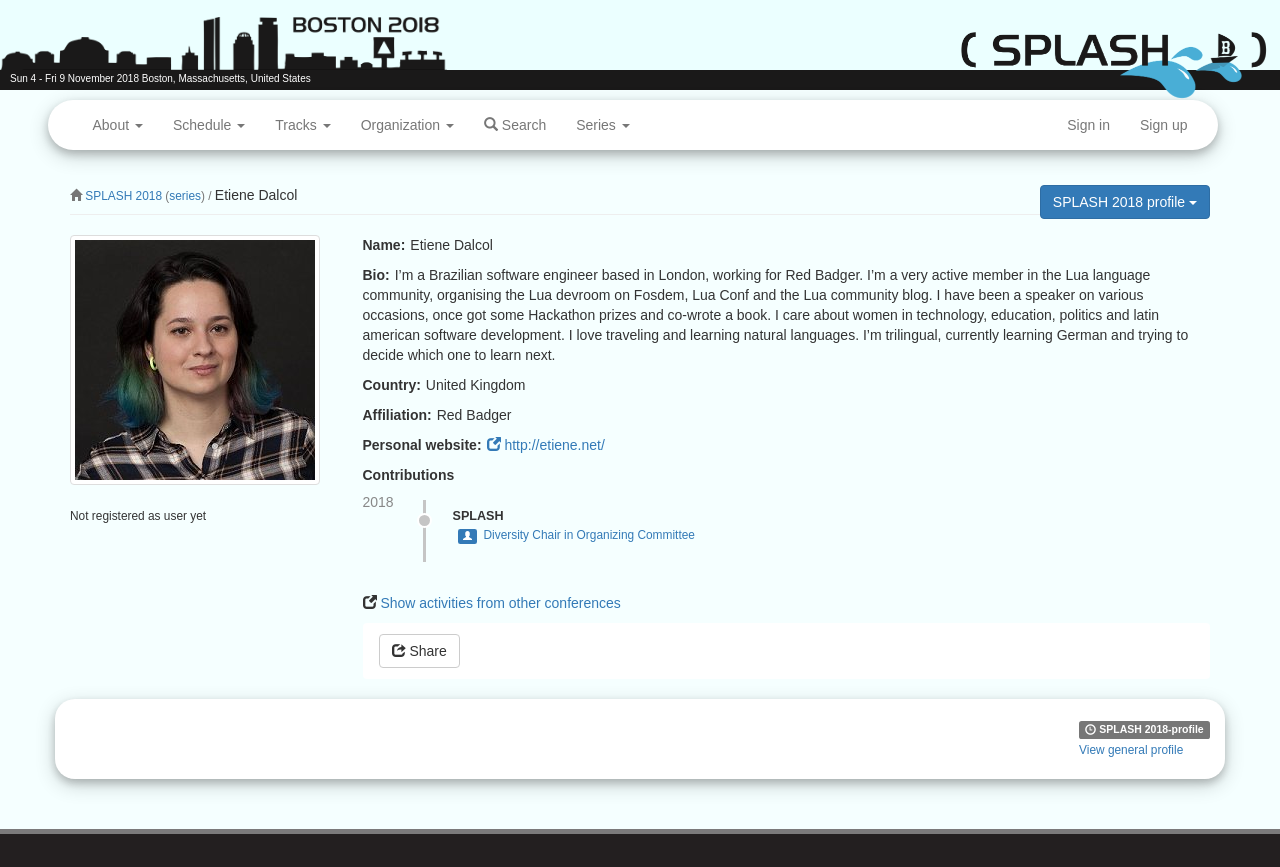Please determine the bounding box coordinates for the element that should be clicked to follow these instructions: "View schedule".

[0.123, 0.115, 0.203, 0.173]